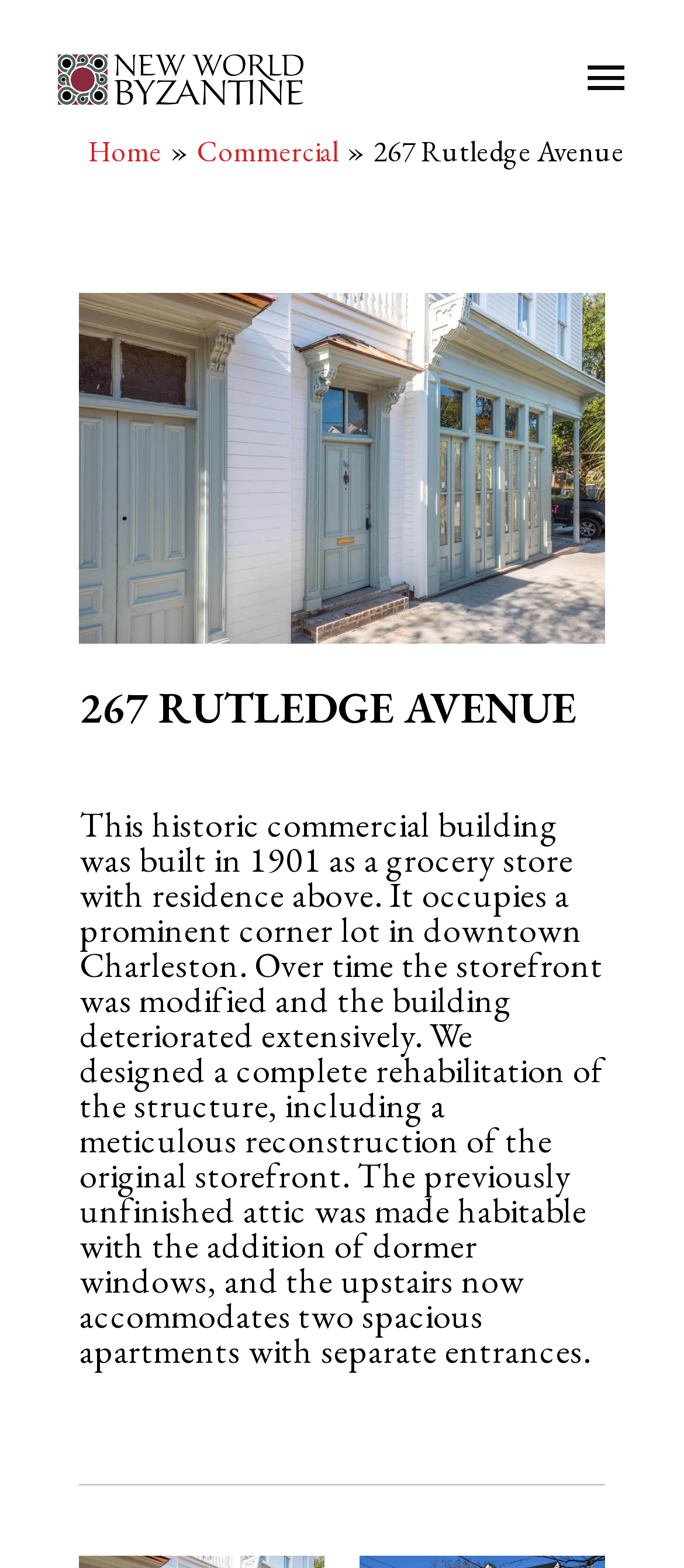Calculate the bounding box coordinates of the UI element given the description: "alt="New World Byzantine"".

[0.084, 0.036, 0.443, 0.06]